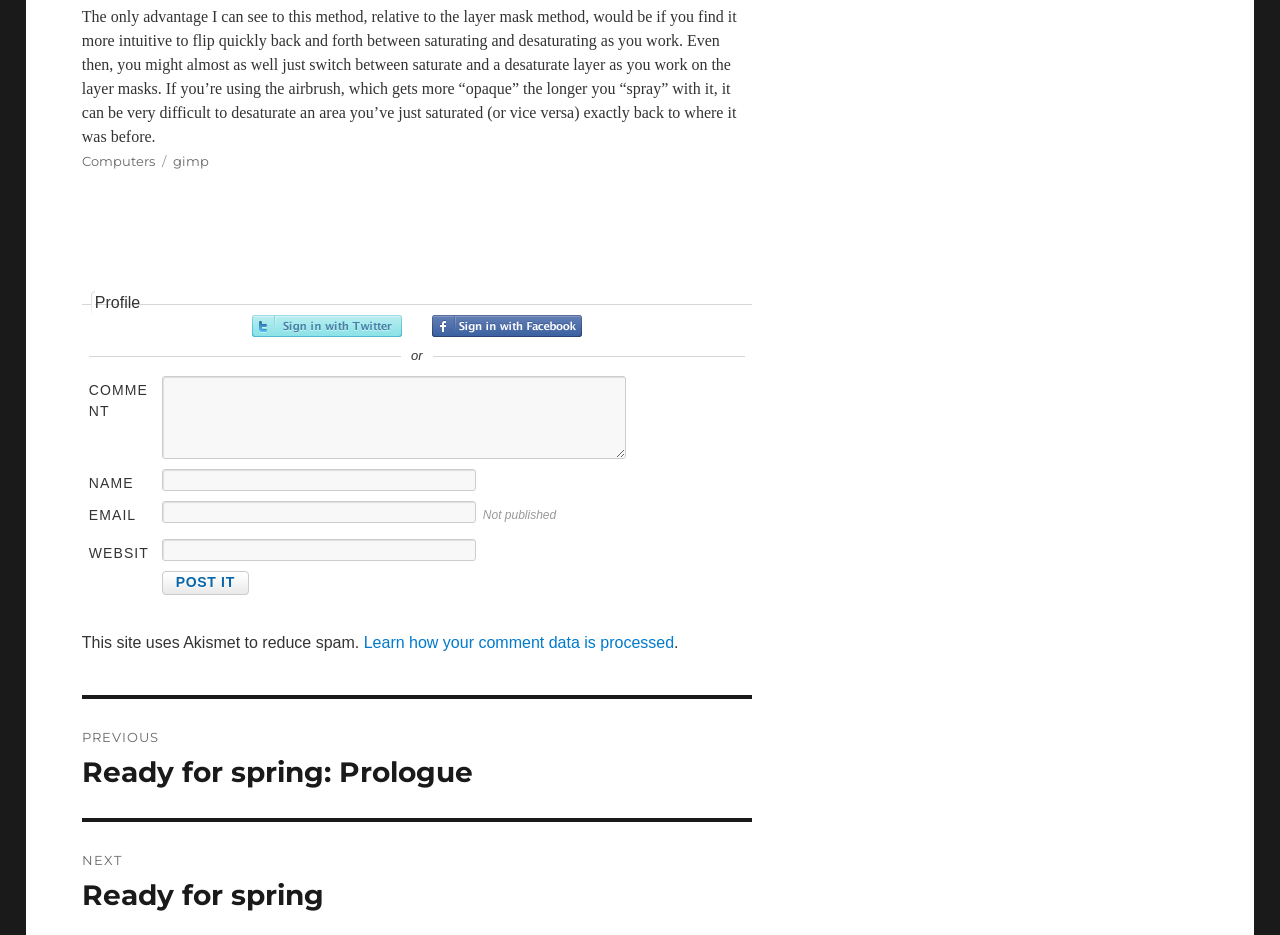Based on the image, give a detailed response to the question: What is the title of the previous post?

The link 'Previous post: Ready for spring: Prologue' in the post navigation section suggests that the title of the previous post is 'Ready for spring: Prologue'.